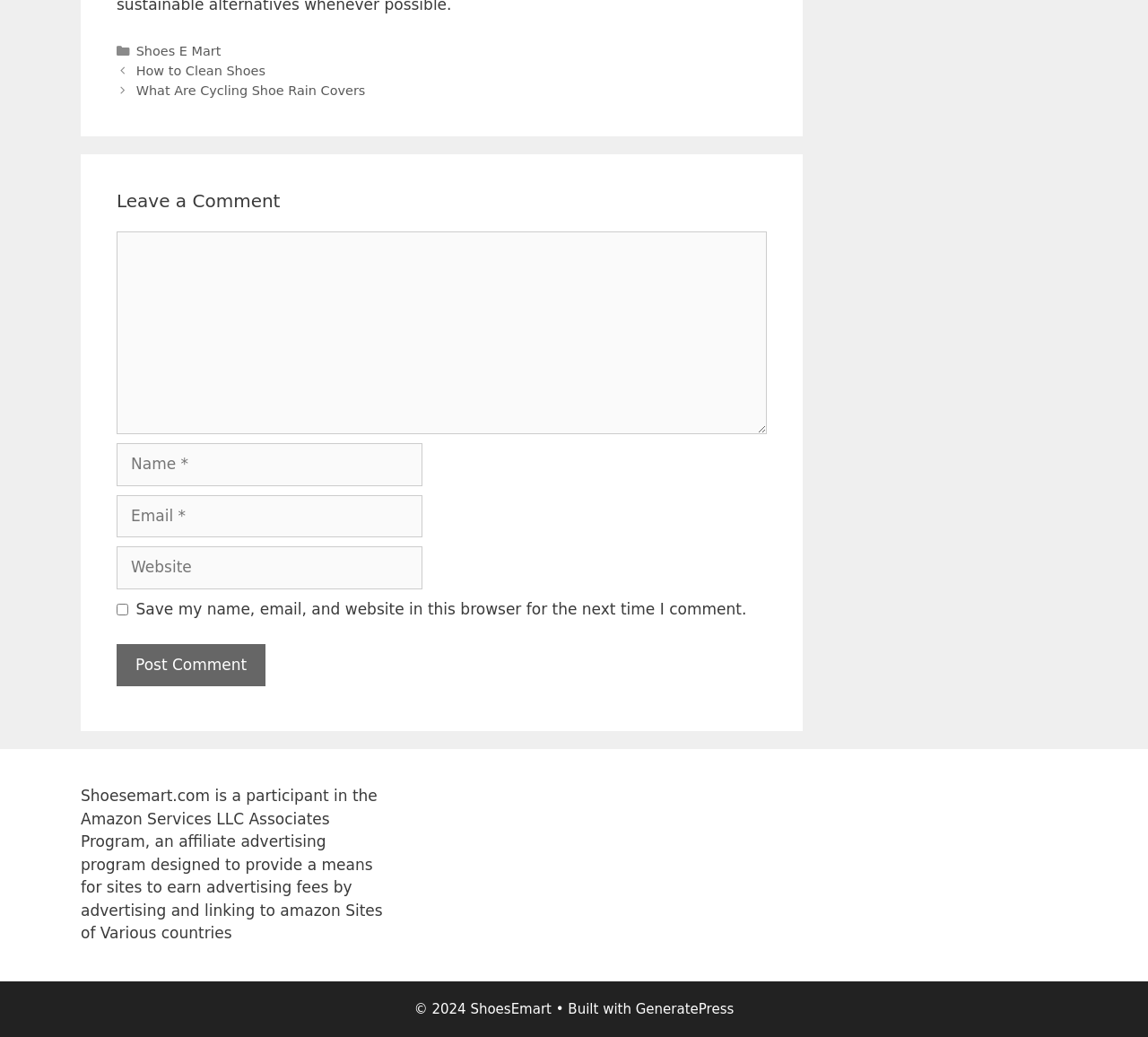Please give a one-word or short phrase response to the following question: 
What is the name of the website?

Shoes E Mart